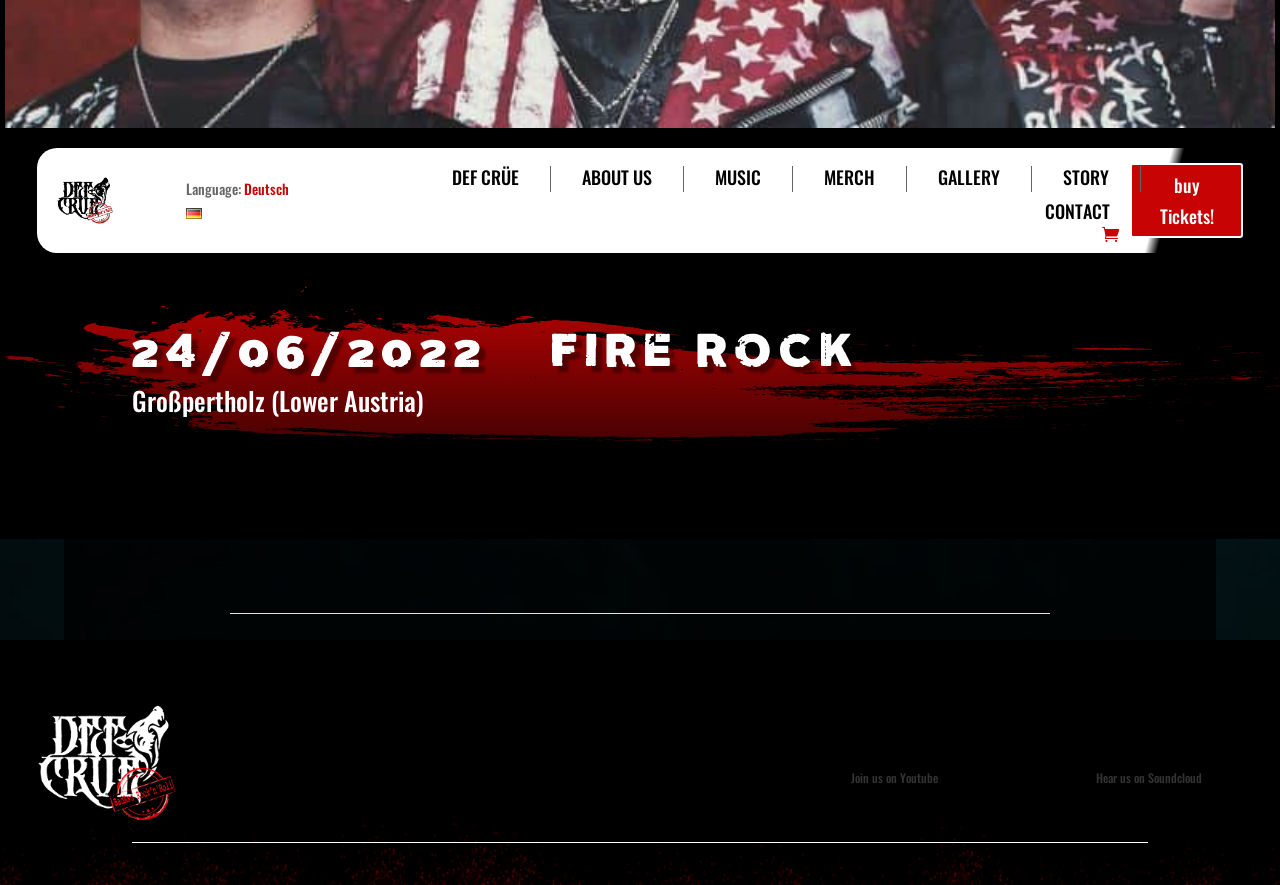Provide the bounding box coordinates of the HTML element this sentence describes: "Gallery". The bounding box coordinates consist of four float numbers between 0 and 1, i.e., [left, top, right, bottom].

[0.717, 0.188, 0.797, 0.217]